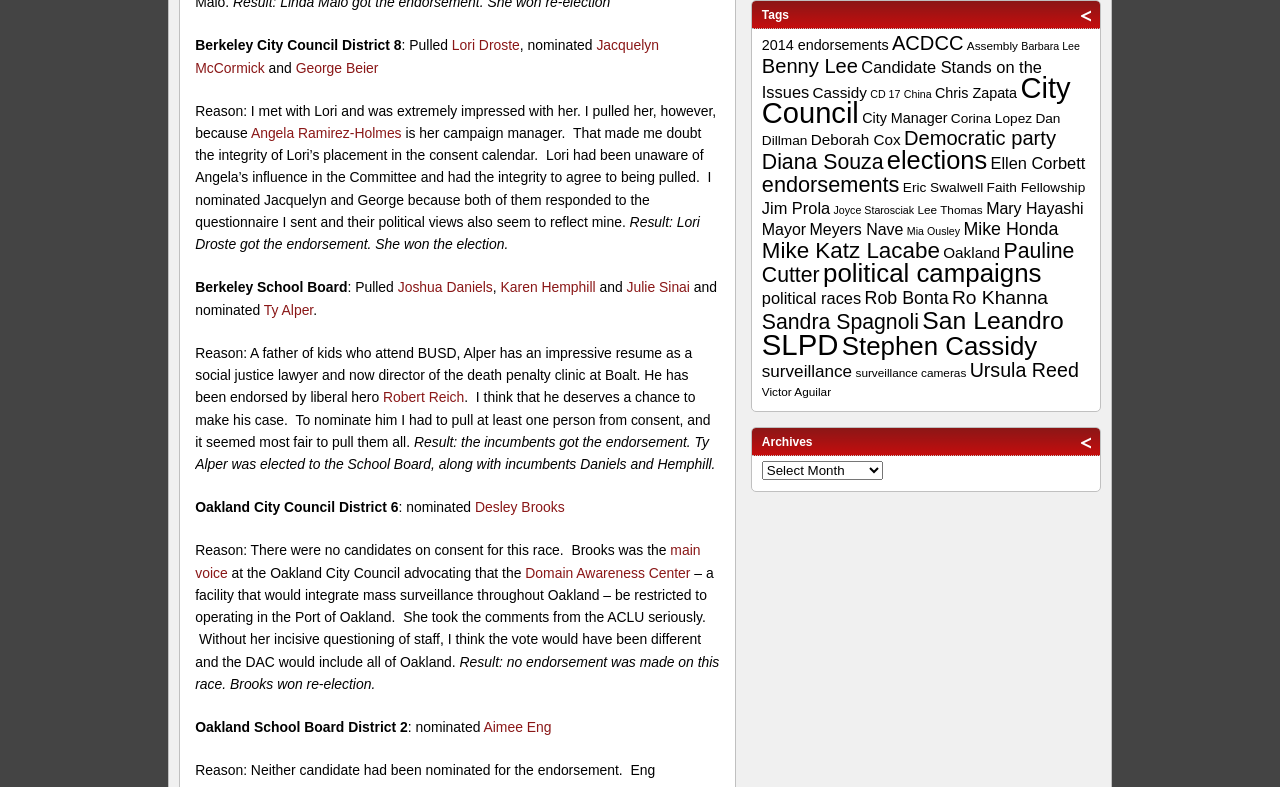Please identify the bounding box coordinates of the clickable element to fulfill the following instruction: "Click on Lori Droste". The coordinates should be four float numbers between 0 and 1, i.e., [left, top, right, bottom].

[0.353, 0.047, 0.406, 0.068]